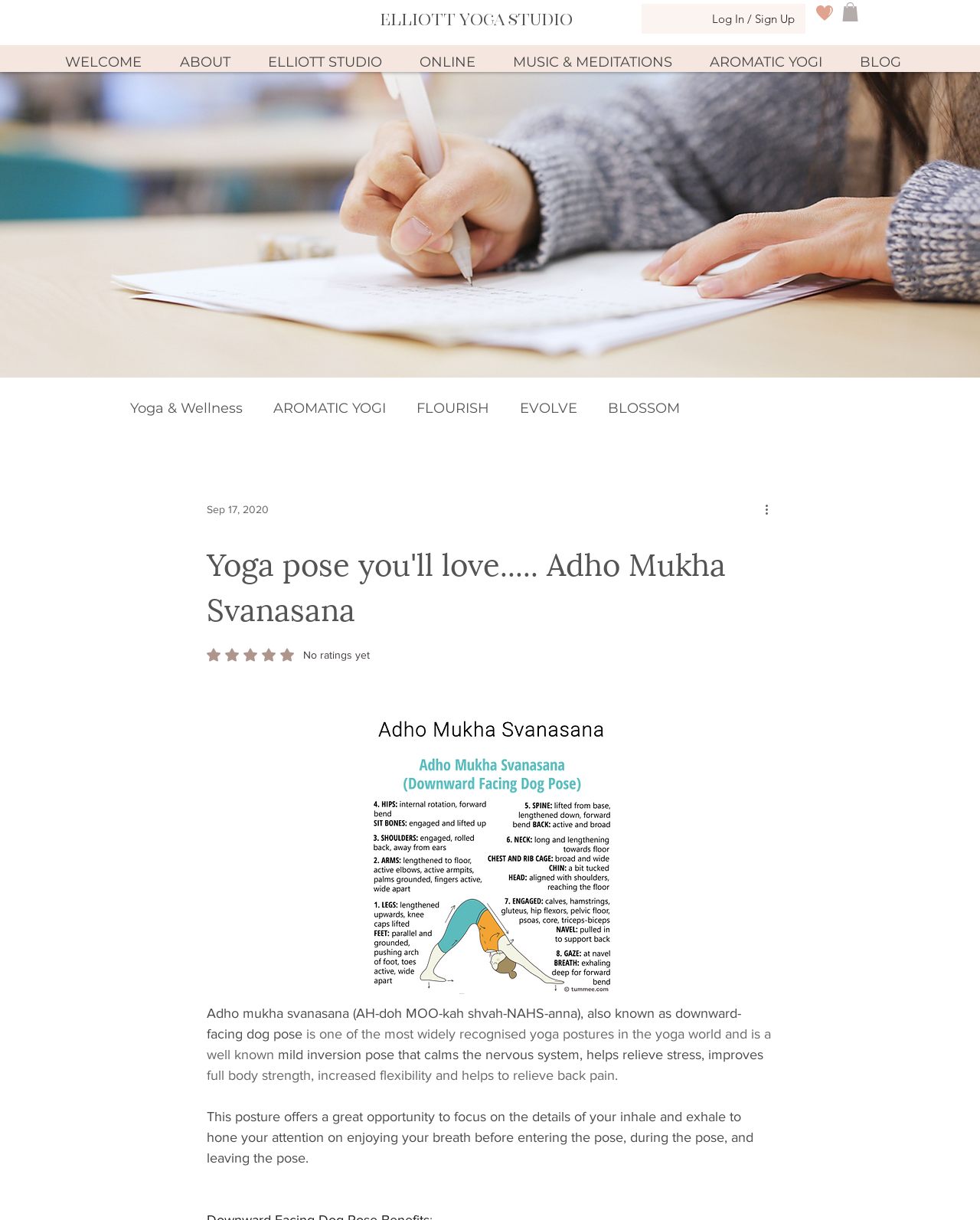Locate and extract the text of the main heading on the webpage.

Elliott Yoga studio